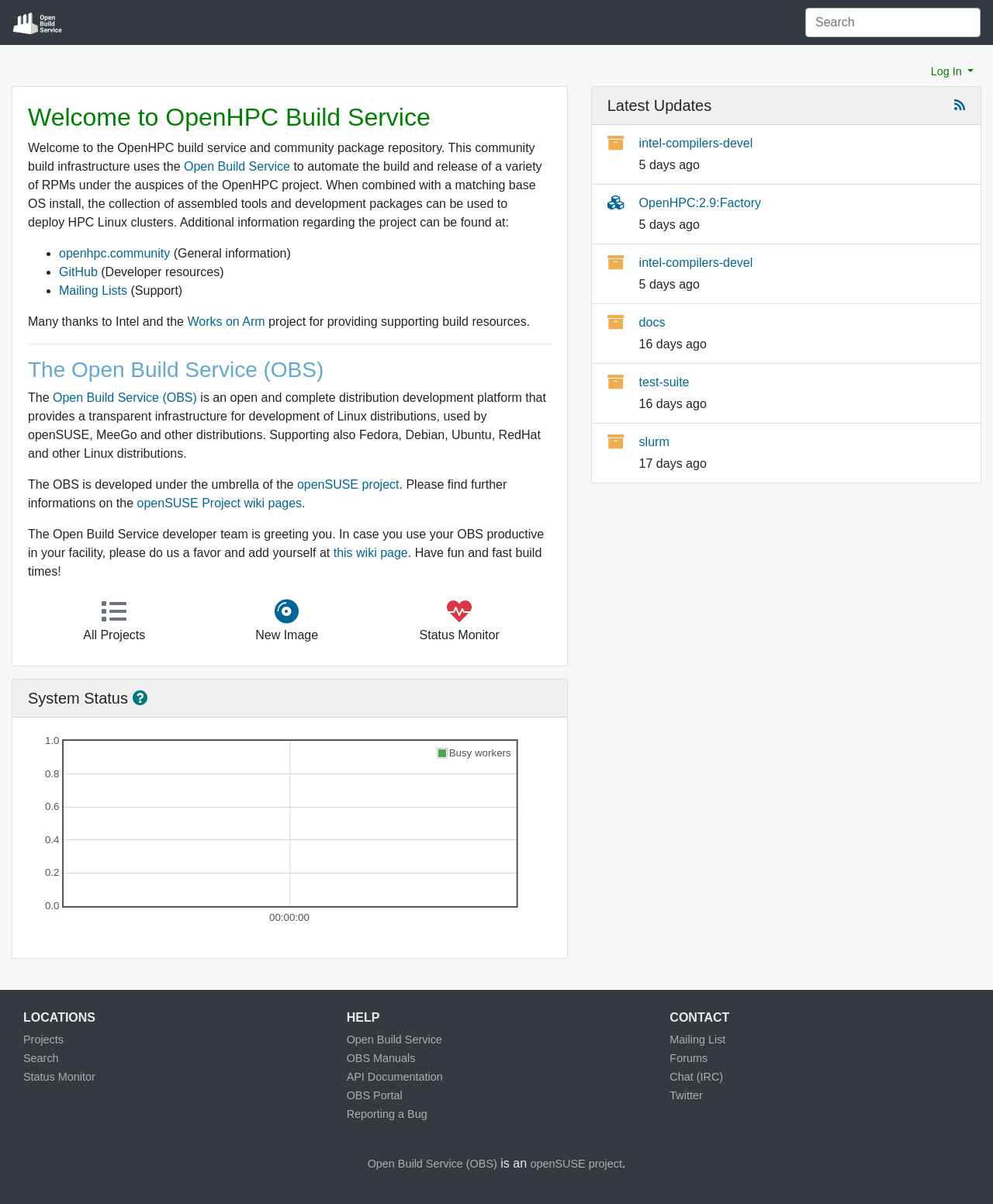What is the name of the build service?
Please answer the question with a single word or phrase, referencing the image.

OpenHPC Build Service